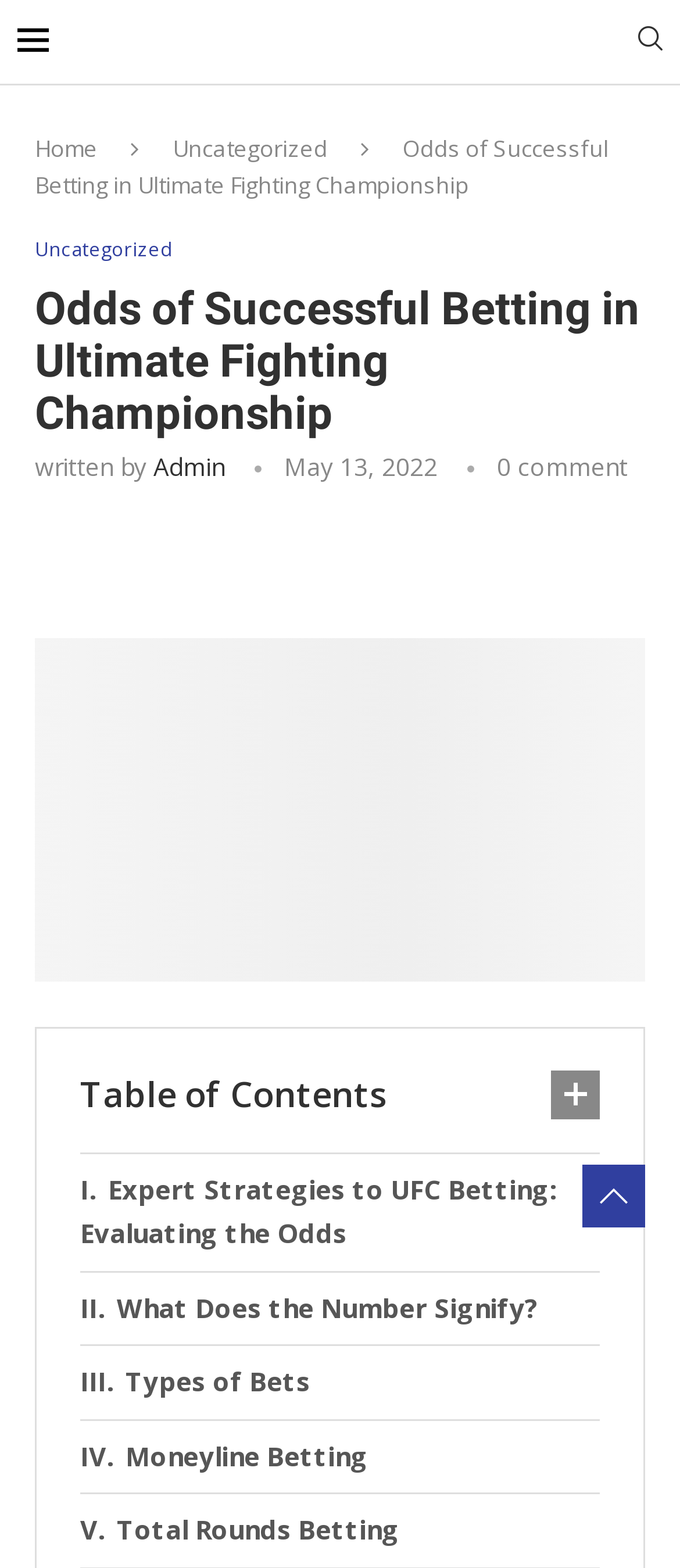Please find and generate the text of the main heading on the webpage.

Odds of Successful Betting in Ultimate Fighting Championship